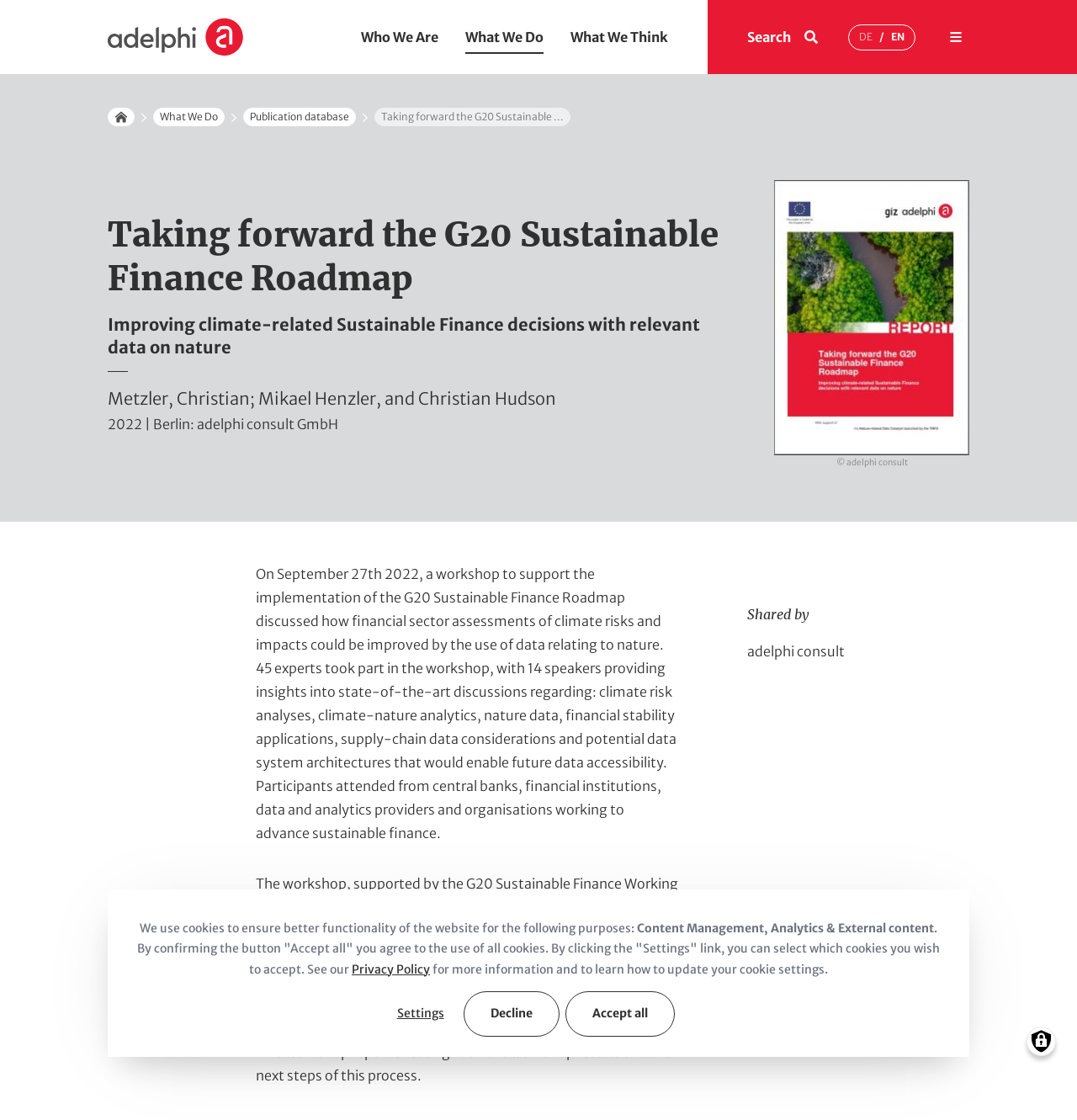Using the given element description, provide the bounding box coordinates (top-left x, top-left y, bottom-right x, bottom-right y) for the corresponding UI element in the screenshot: What We Do

[0.142, 0.096, 0.209, 0.113]